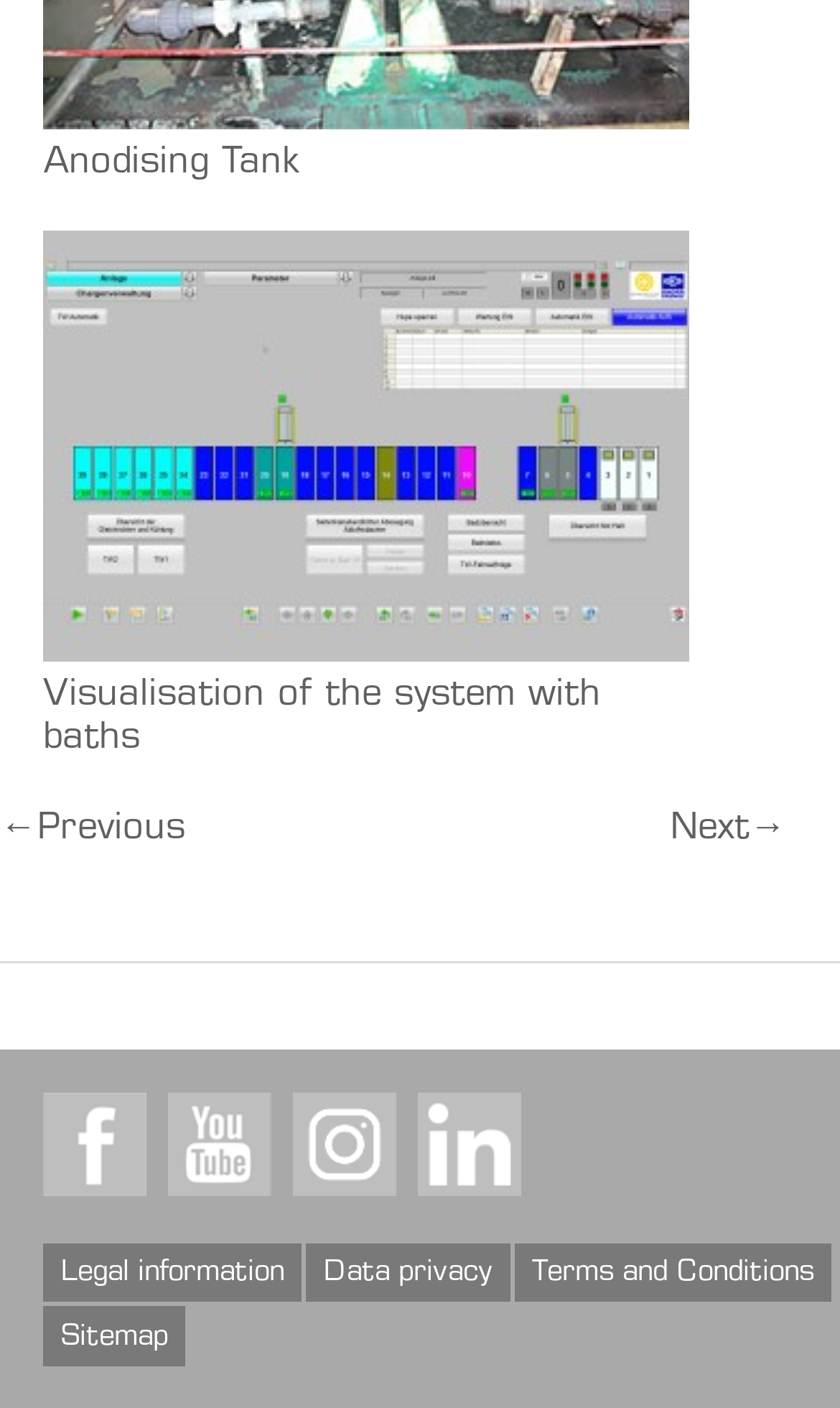What is the topic of the second figure?
Based on the image, please offer an in-depth response to the question.

The second figure on the webpage has a caption 'Visualisation of the system with baths', which suggests that the topic of the figure is related to visualising a system with baths.